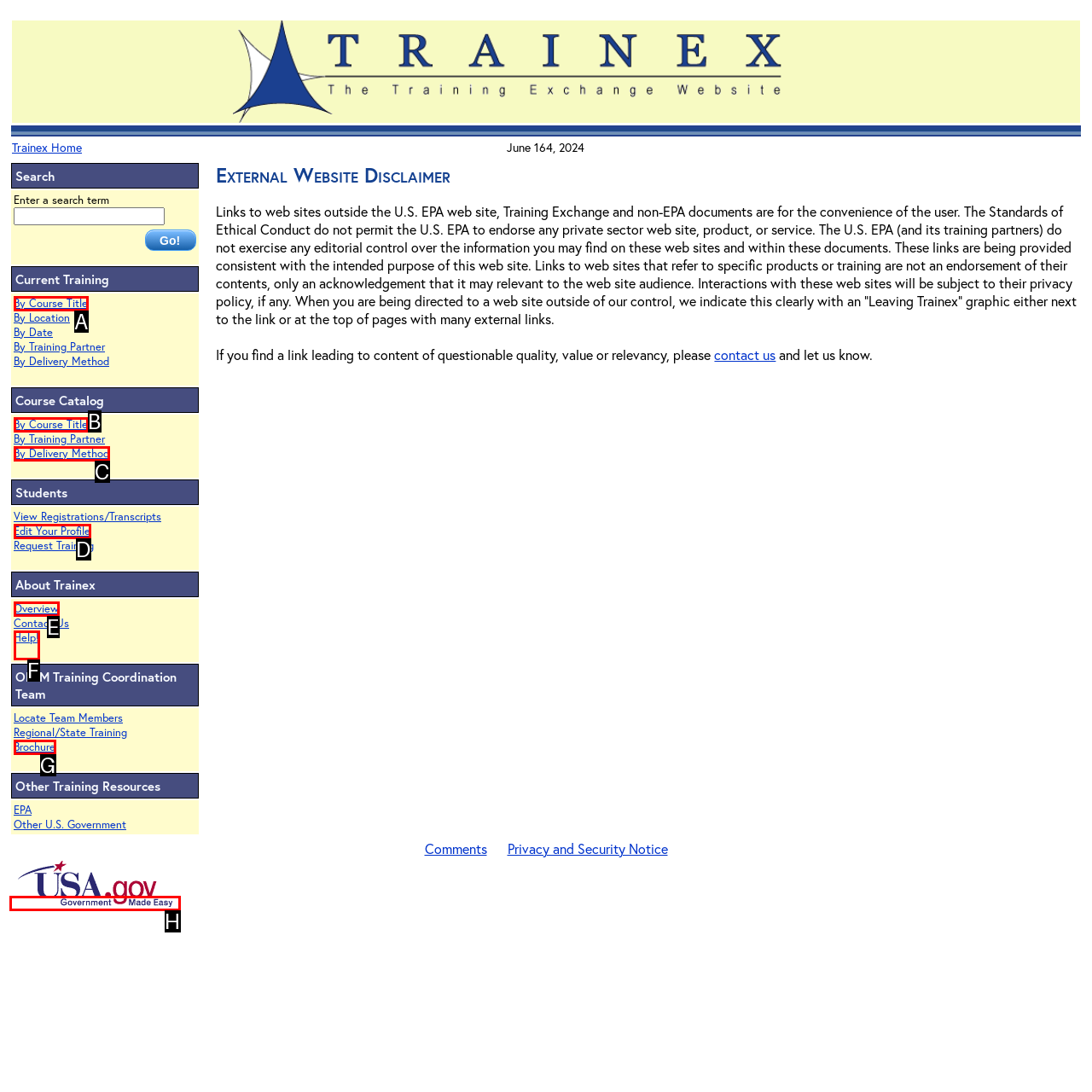Refer to the description: Help! and choose the option that best fits. Provide the letter of that option directly from the options.

F